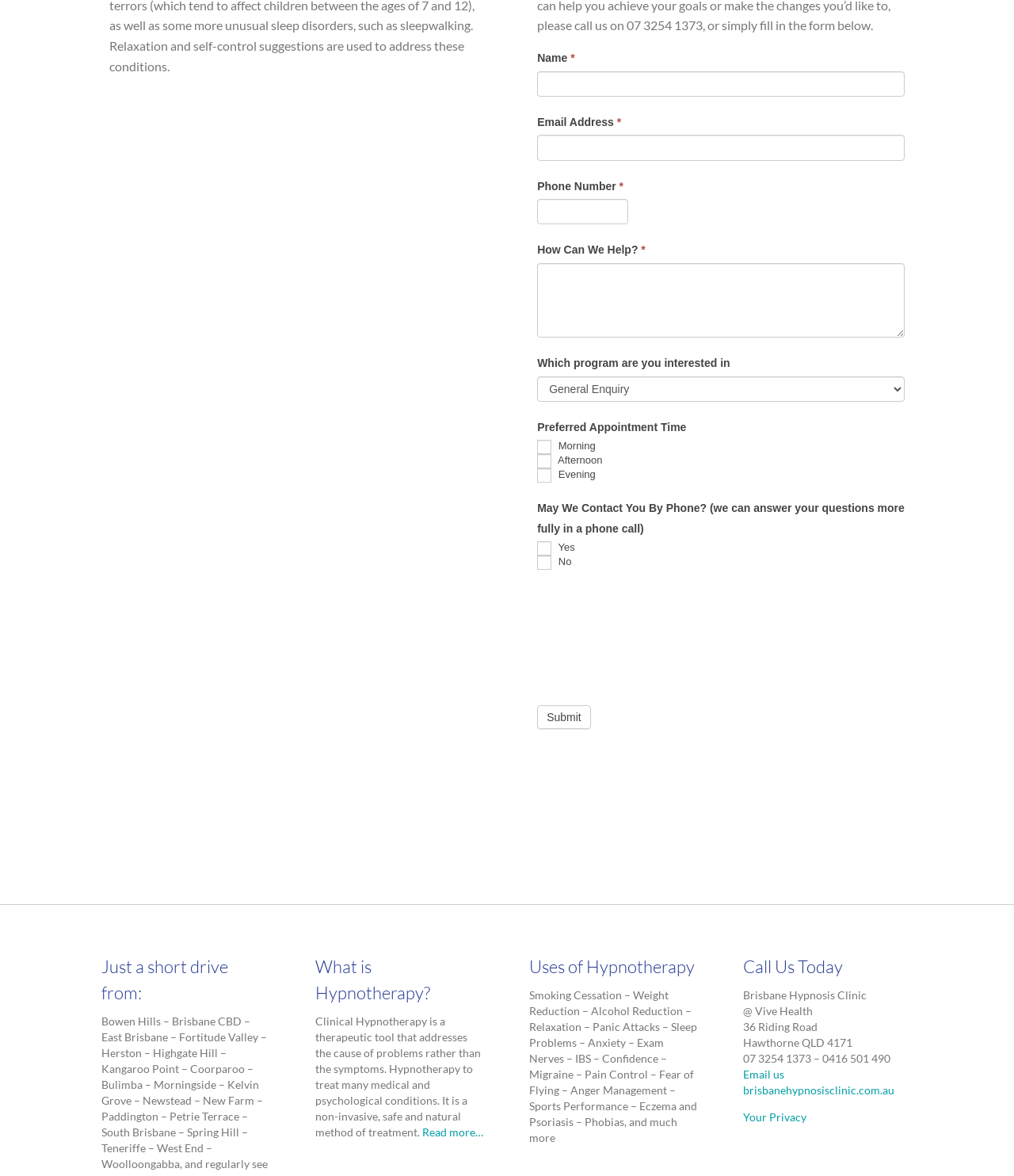Please locate the bounding box coordinates of the element that needs to be clicked to achieve the following instruction: "Enter your name". The coordinates should be four float numbers between 0 and 1, i.e., [left, top, right, bottom].

[0.53, 0.06, 0.892, 0.082]